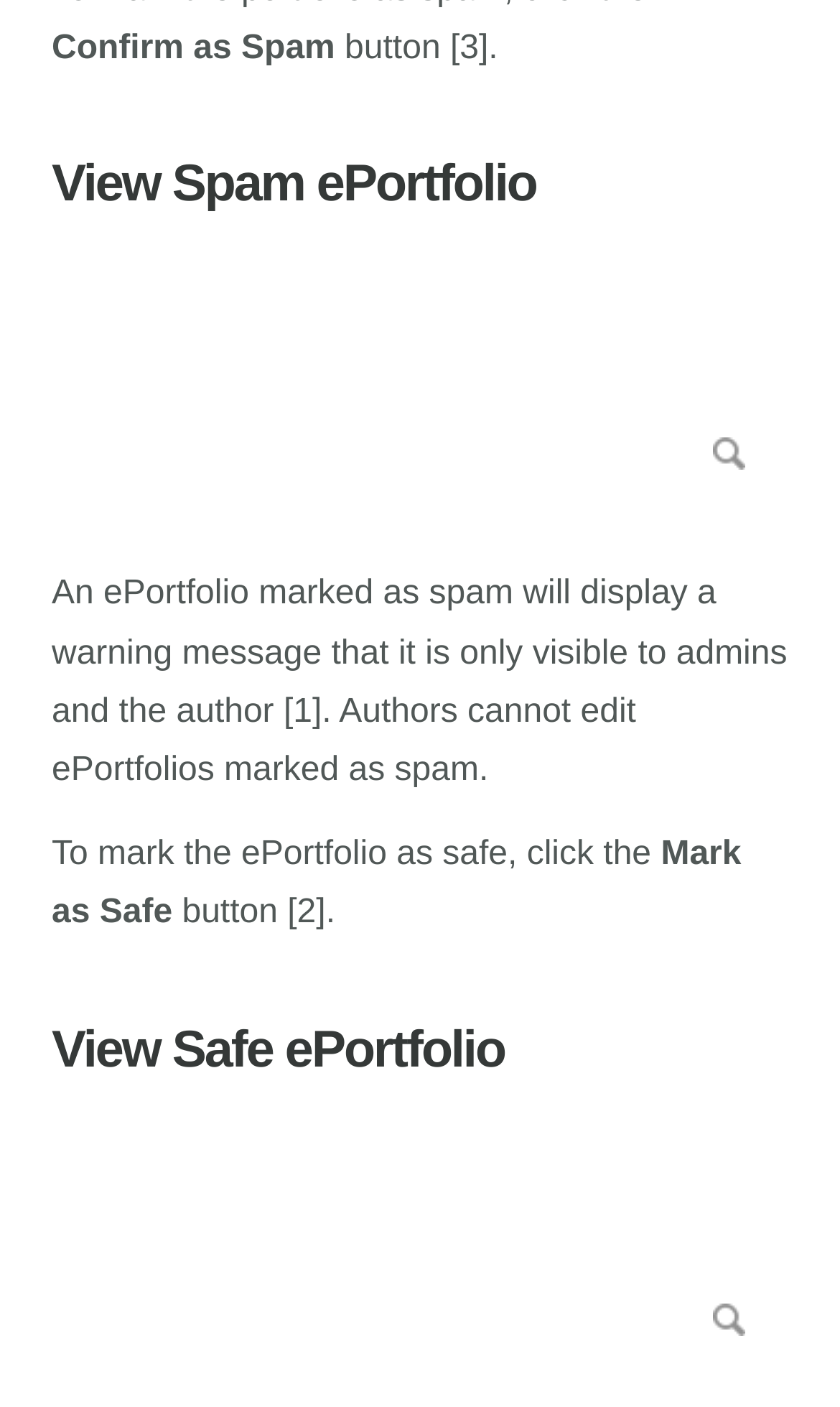Using the provided element description: "alt="Shenanigans: Home: Buy This Product"", identify the bounding box coordinates. The coordinates should be four floats between 0 and 1 in the order [left, top, right, bottom].

[0.092, 0.209, 0.908, 0.347]